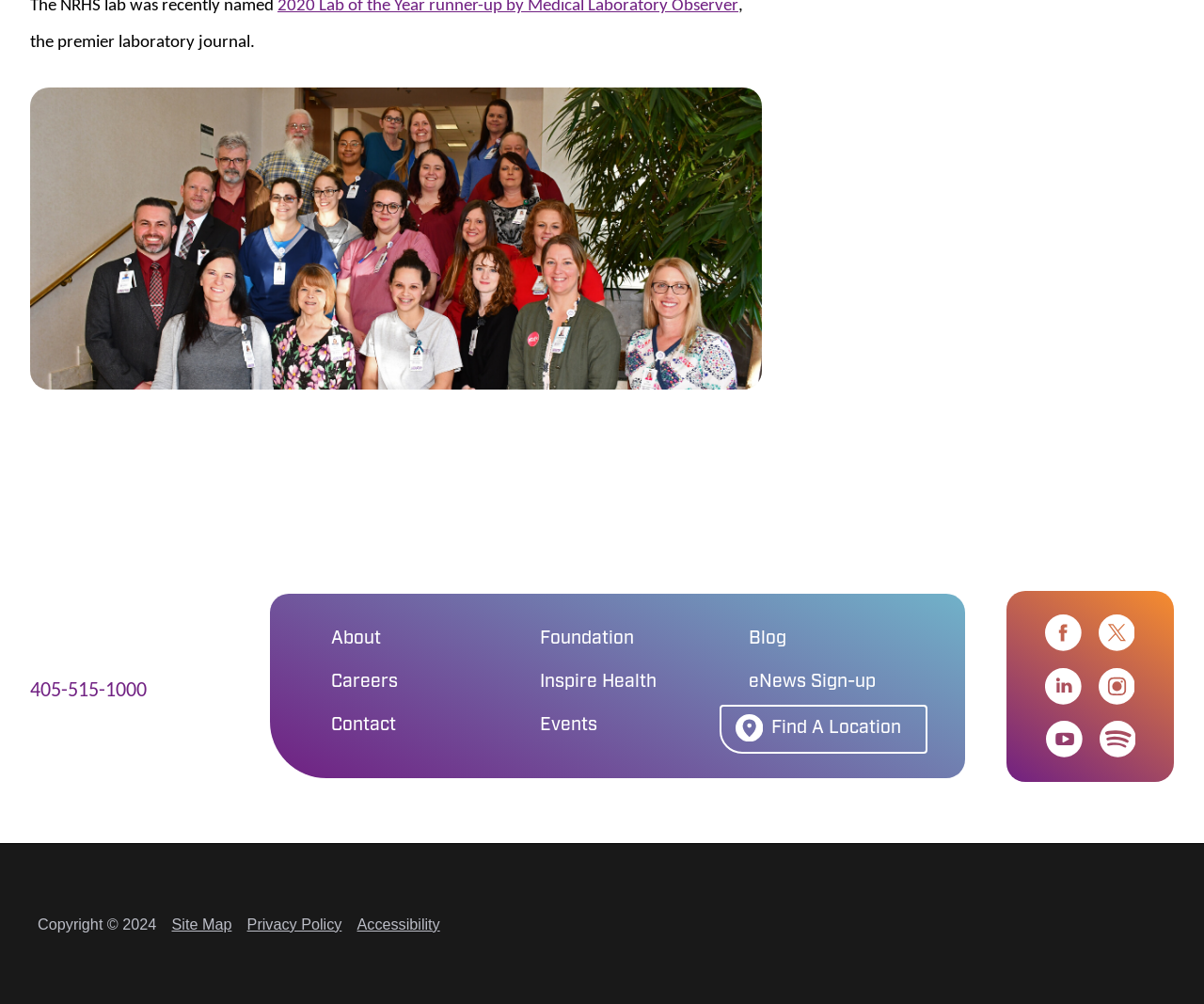Find the bounding box coordinates of the element I should click to carry out the following instruction: "Click the 'About' link".

[0.275, 0.616, 0.448, 0.659]